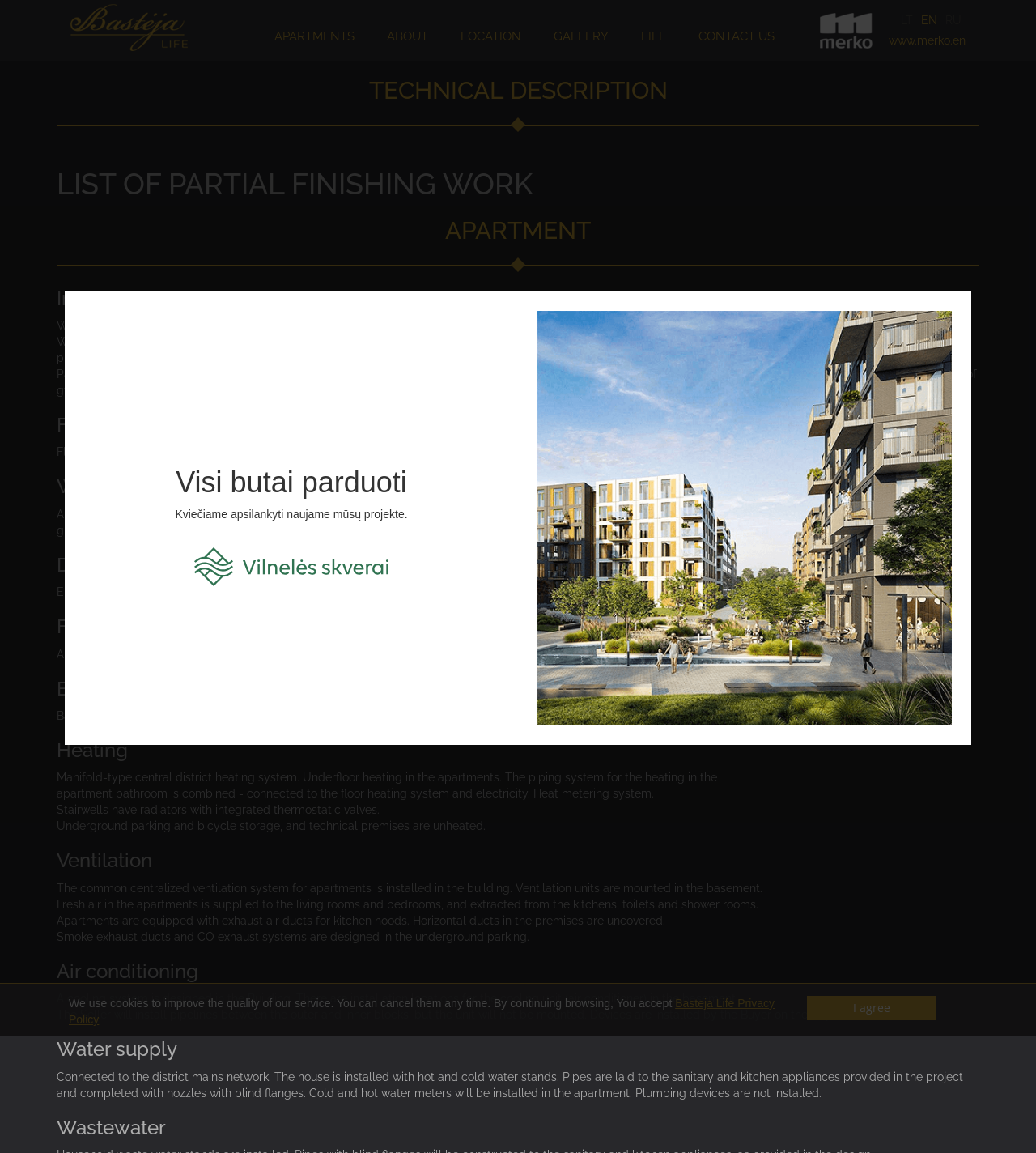Based on the image, give a detailed response to the question: What is the material of the balcony floors?

This answer can be found in the section 'Balconies / terraces' where it is stated that 'Balcony floors – natural concrete without additional finishing.'